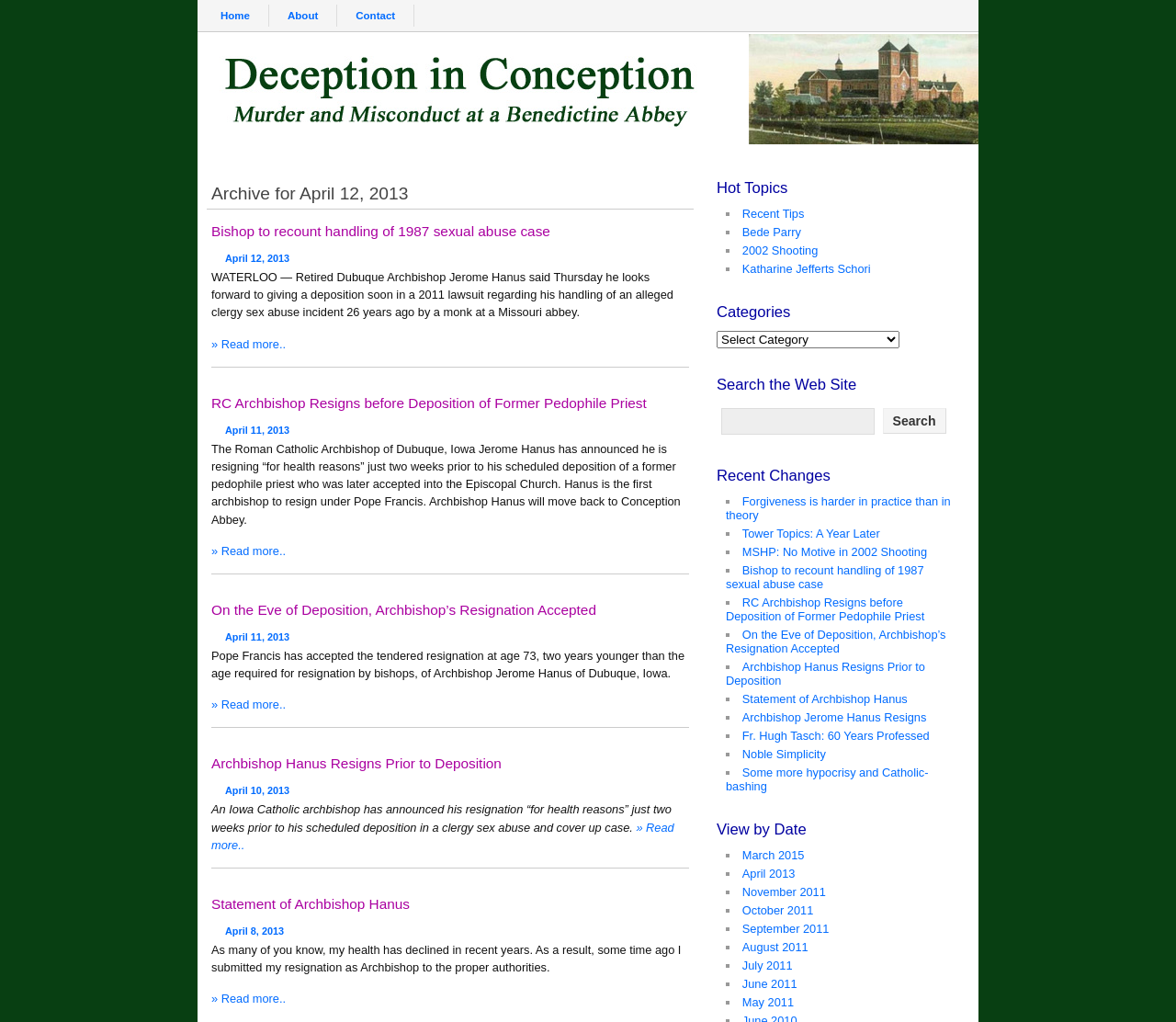What is the location of the abbey mentioned in the webpage?
Answer the question based on the image using a single word or a brief phrase.

Conception Abbey